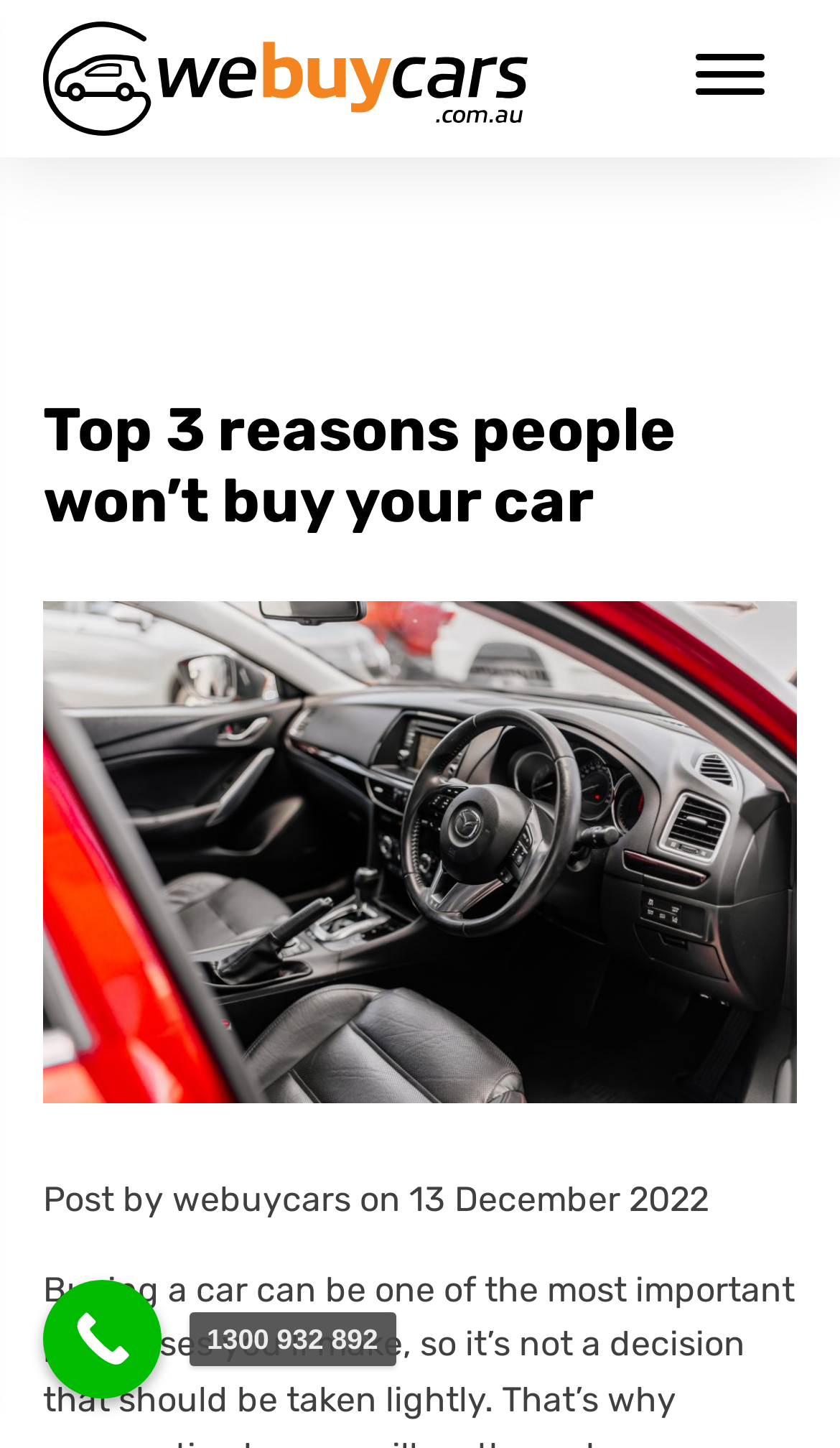When was the article posted?
Please provide a detailed answer to the question.

The date of the article can be found at the bottom of the webpage, where it is written as '13 December 2022' next to the author's name 'webuycars'.